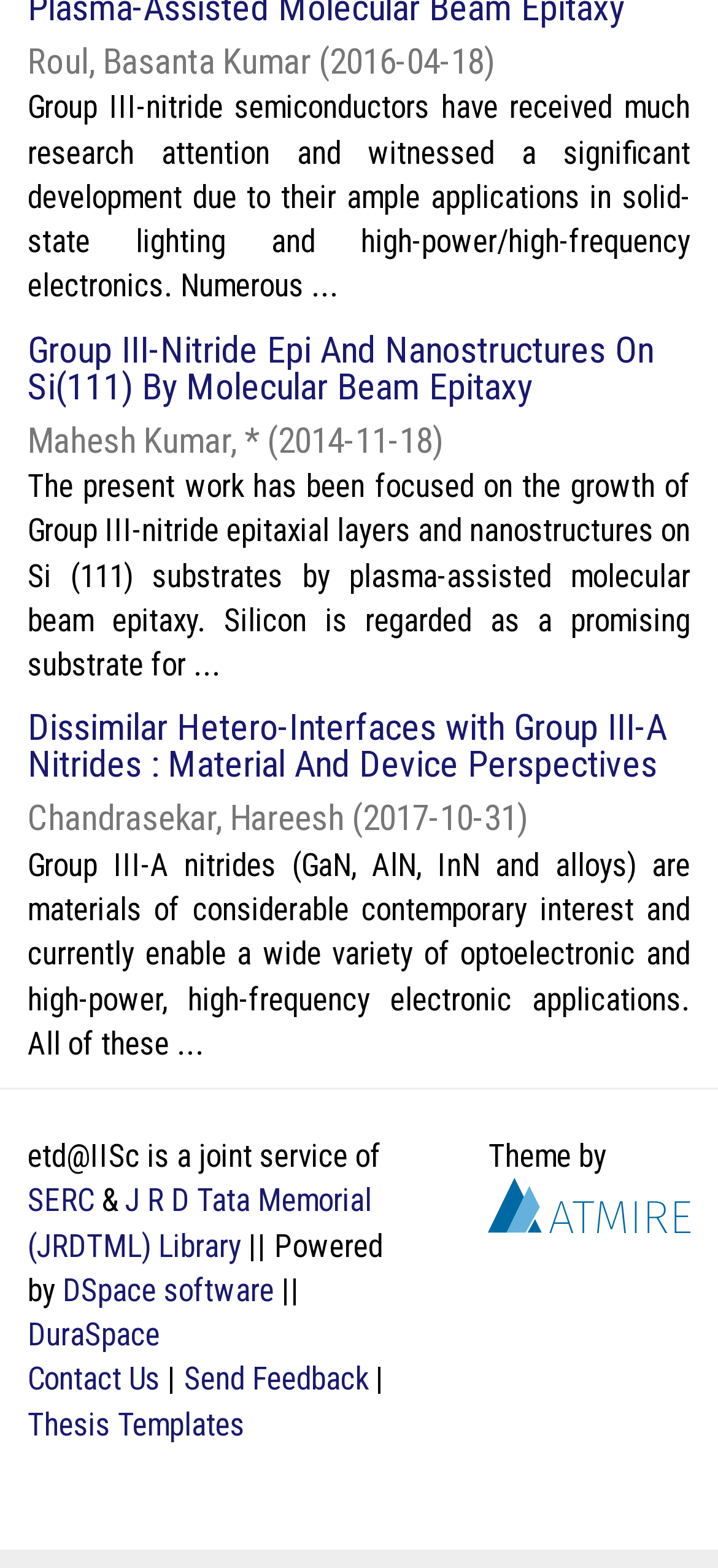Please identify the coordinates of the bounding box for the clickable region that will accomplish this instruction: "Visit the website of Atmire NV".

[0.68, 0.756, 0.962, 0.779]